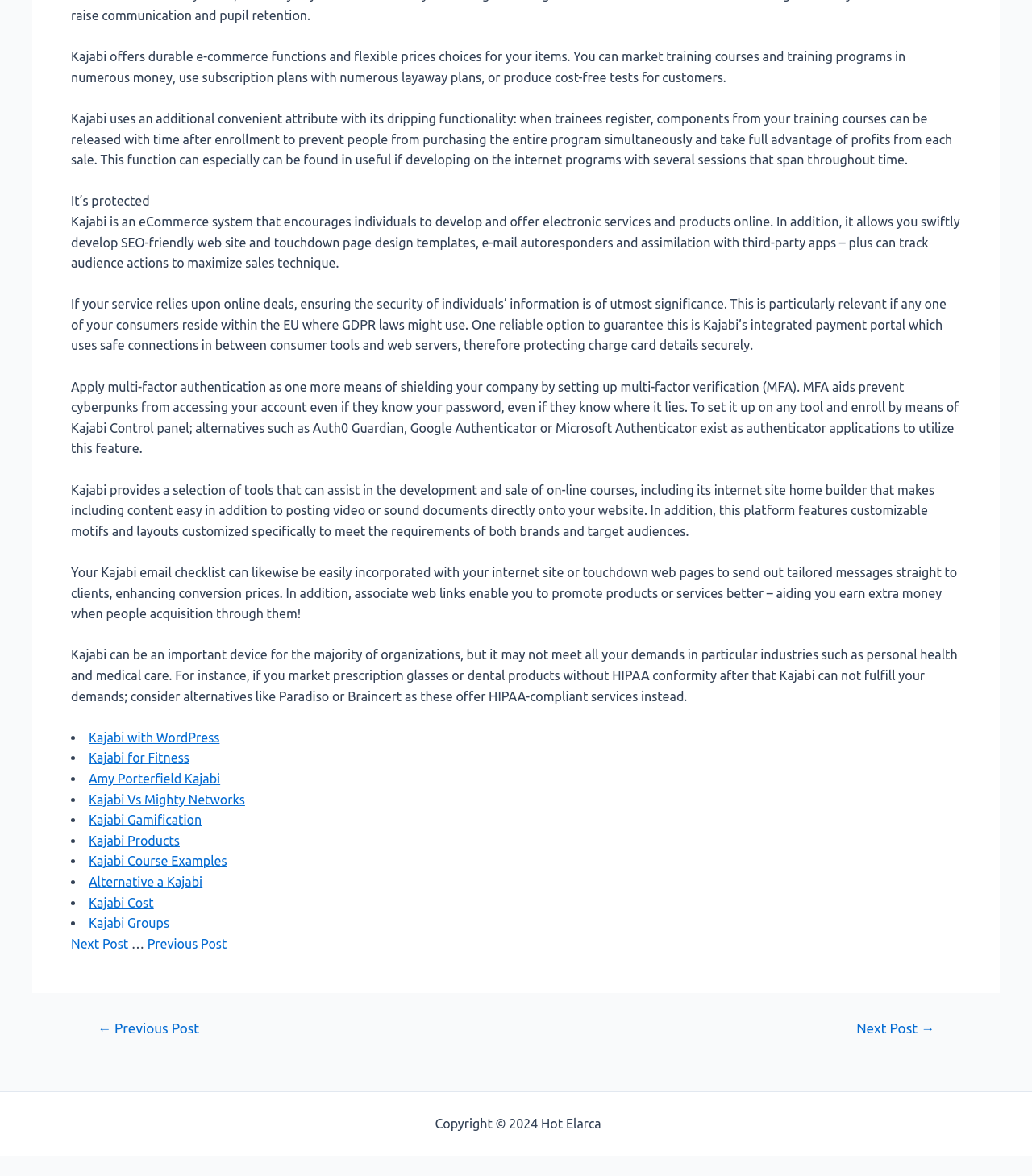What can be integrated with Kajabi email lists?
Refer to the image and provide a one-word or short phrase answer.

Websites and landing pages